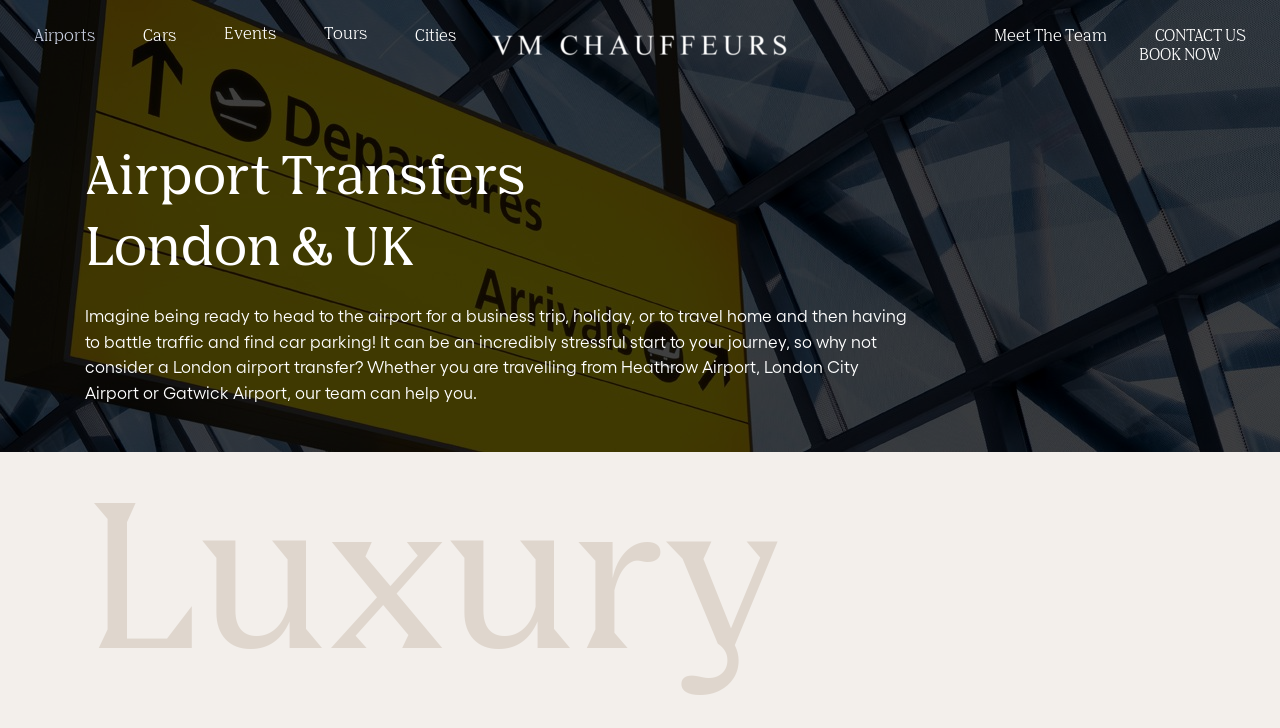Kindly determine the bounding box coordinates for the area that needs to be clicked to execute this instruction: "Click the Aircrafts and Motor Vehicles link".

None